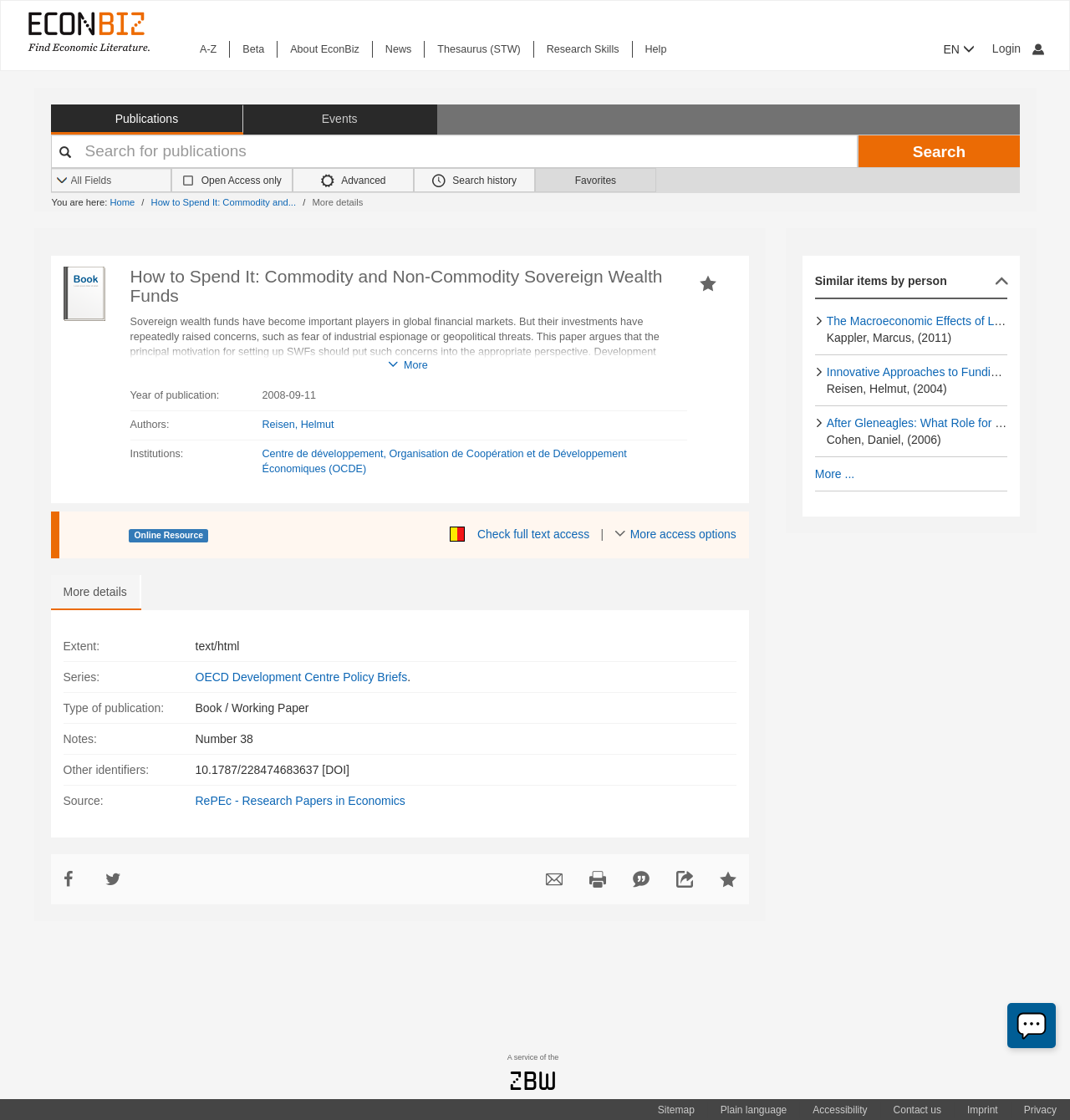Please pinpoint the bounding box coordinates for the region I should click to adhere to this instruction: "View more details about the publication".

[0.292, 0.176, 0.339, 0.185]